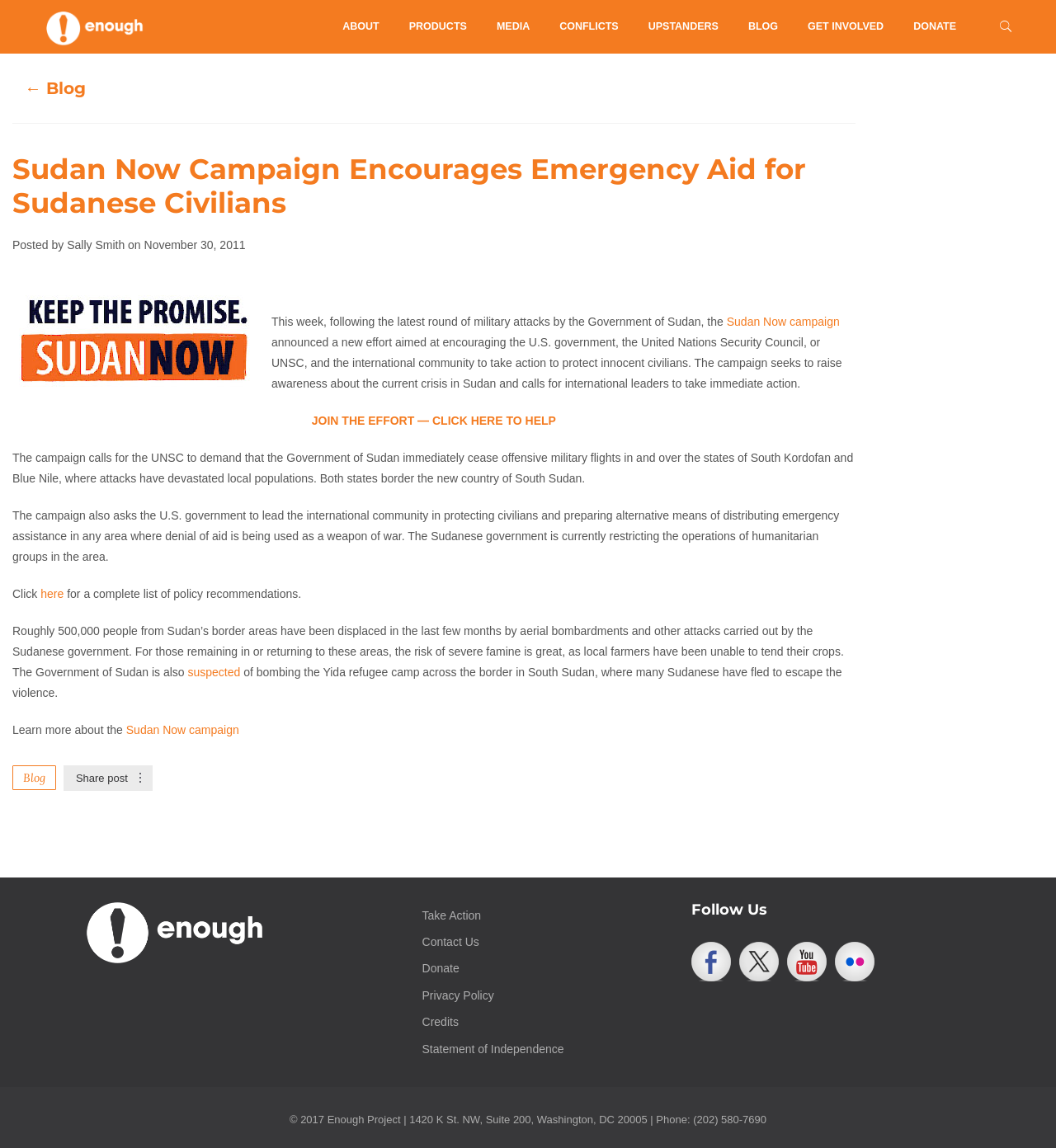Pinpoint the bounding box coordinates of the clickable area needed to execute the instruction: "Read the blog post". The coordinates should be specified as four float numbers between 0 and 1, i.e., [left, top, right, bottom].

[0.012, 0.257, 0.81, 0.692]